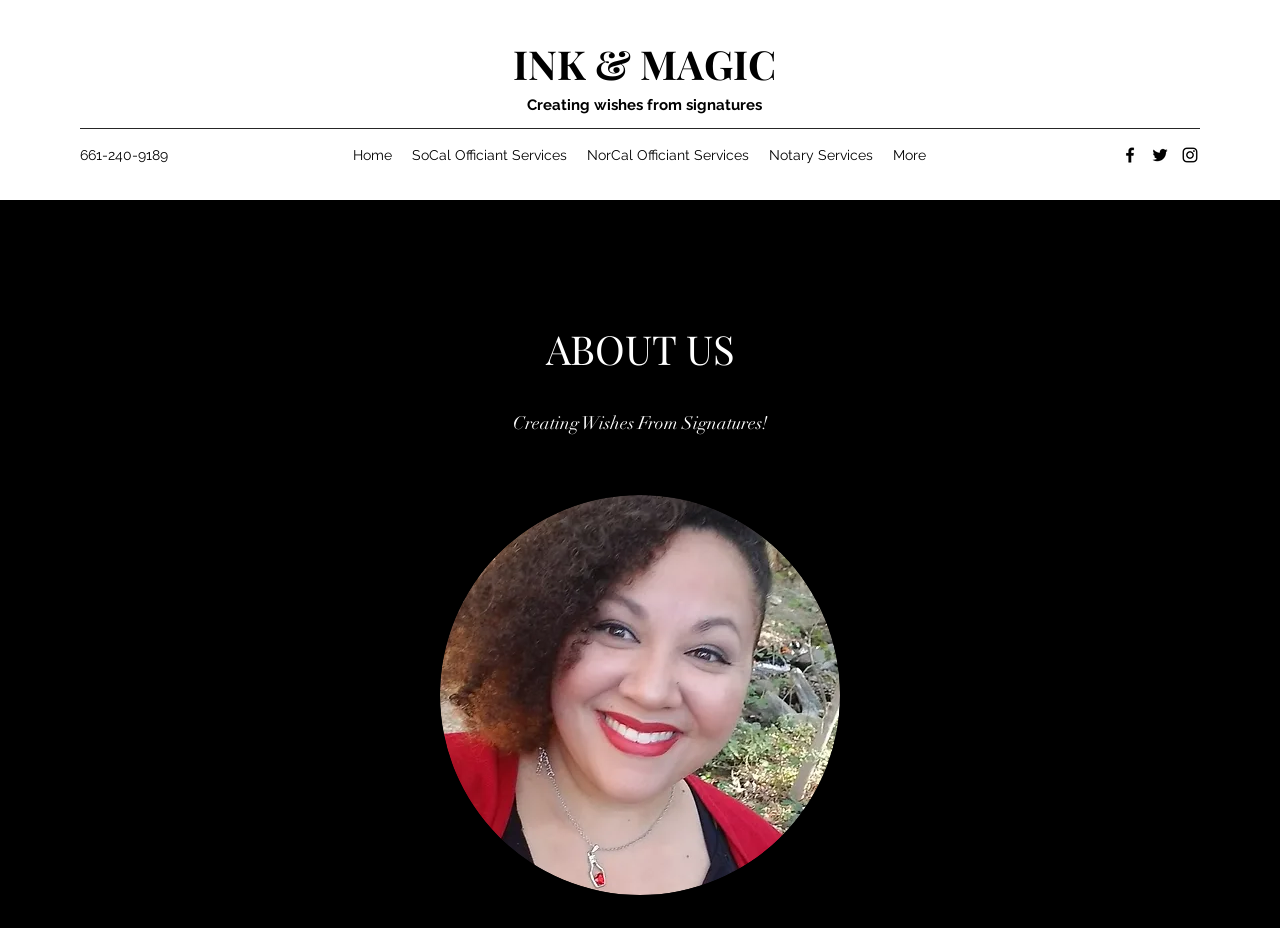What is the tagline of Ink & Magic?
Answer the question with a single word or phrase, referring to the image.

Creating wishes from signatures